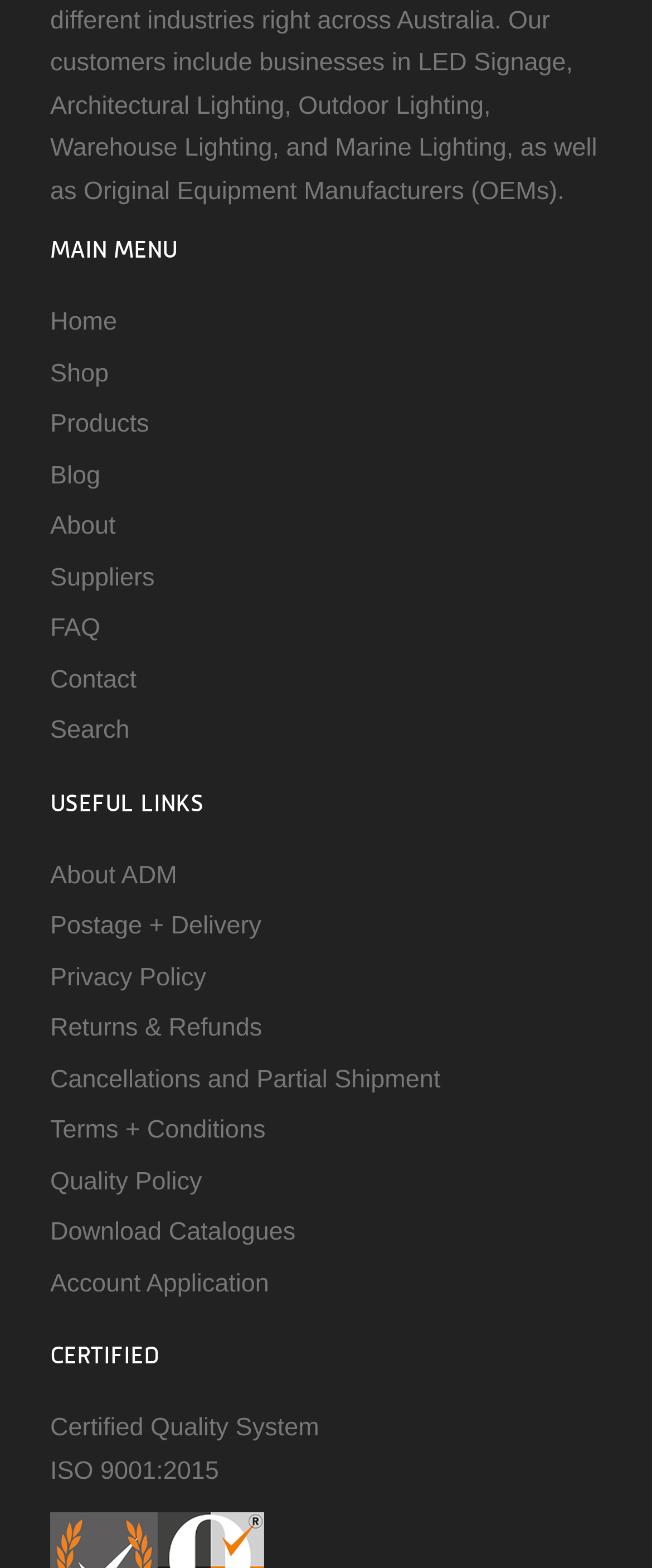What is the certification mentioned? Analyze the screenshot and reply with just one word or a short phrase.

ISO 9001:2015